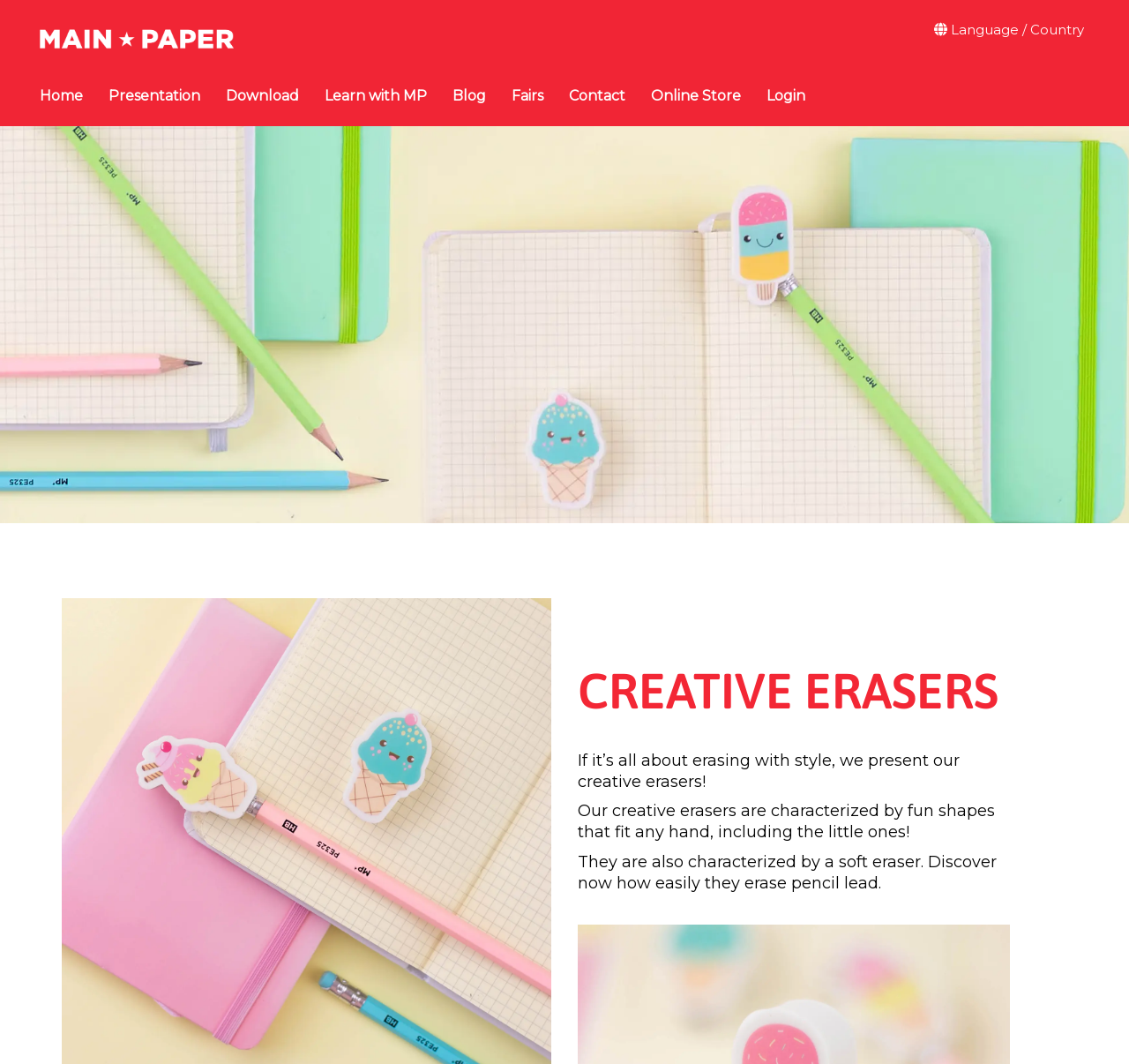Identify the bounding box of the UI element described as follows: "Online Store". Provide the coordinates as four float numbers in the range of 0 to 1 [left, top, right, bottom].

[0.577, 0.081, 0.656, 0.099]